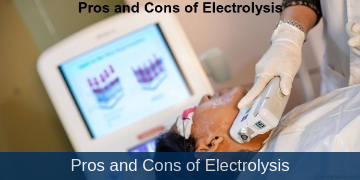Please answer the following question as detailed as possible based on the image: 
What is the purpose of the bold caption at the top?

The bold caption at the top of the image clearly indicates the focus of the image, which is to highlight the pros and cons of electrolysis as a method, likely in the context of hair removal or skin treatment, providing a clear direction to the viewer about what to expect from the image.